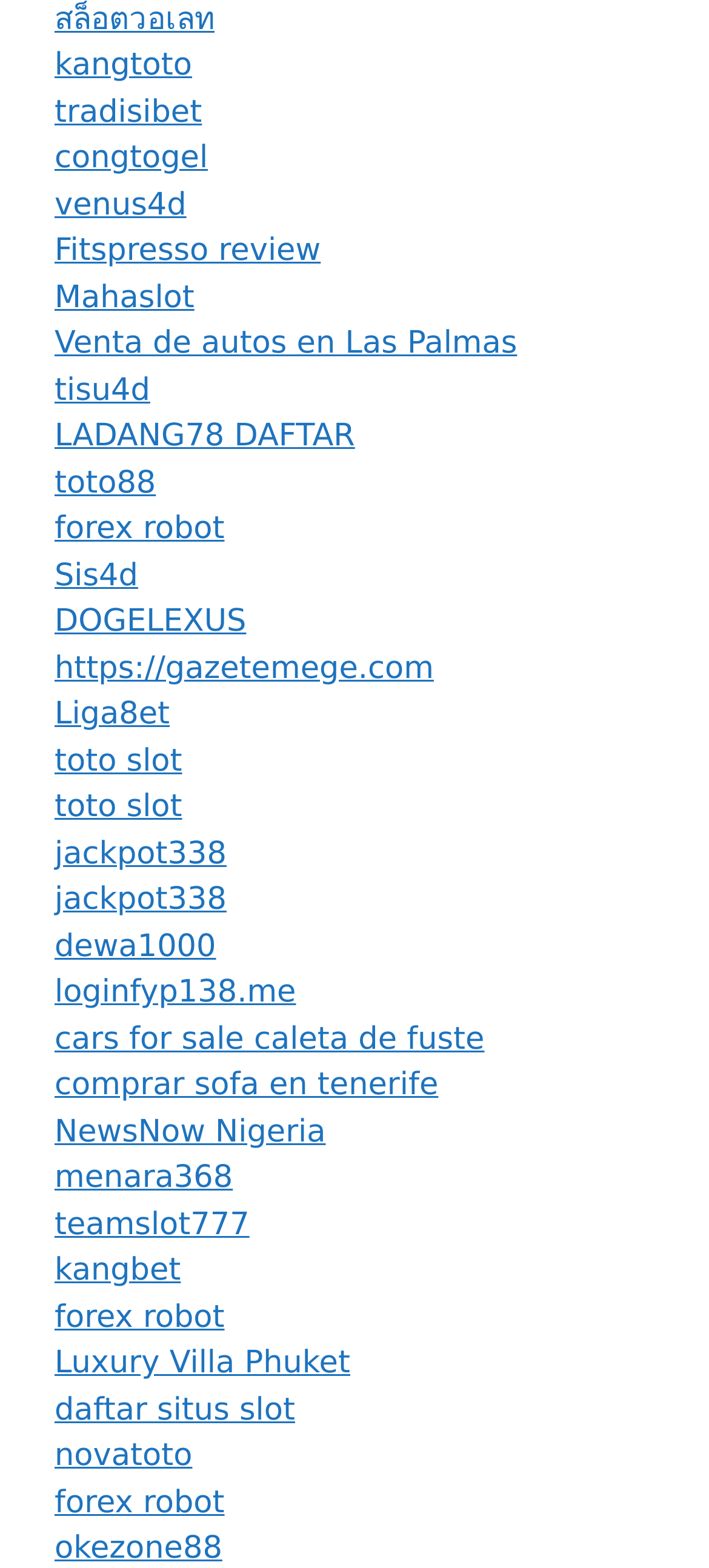Find the bounding box coordinates of the area to click in order to follow the instruction: "Check out Luxury Villa Phuket".

[0.077, 0.858, 0.494, 0.881]